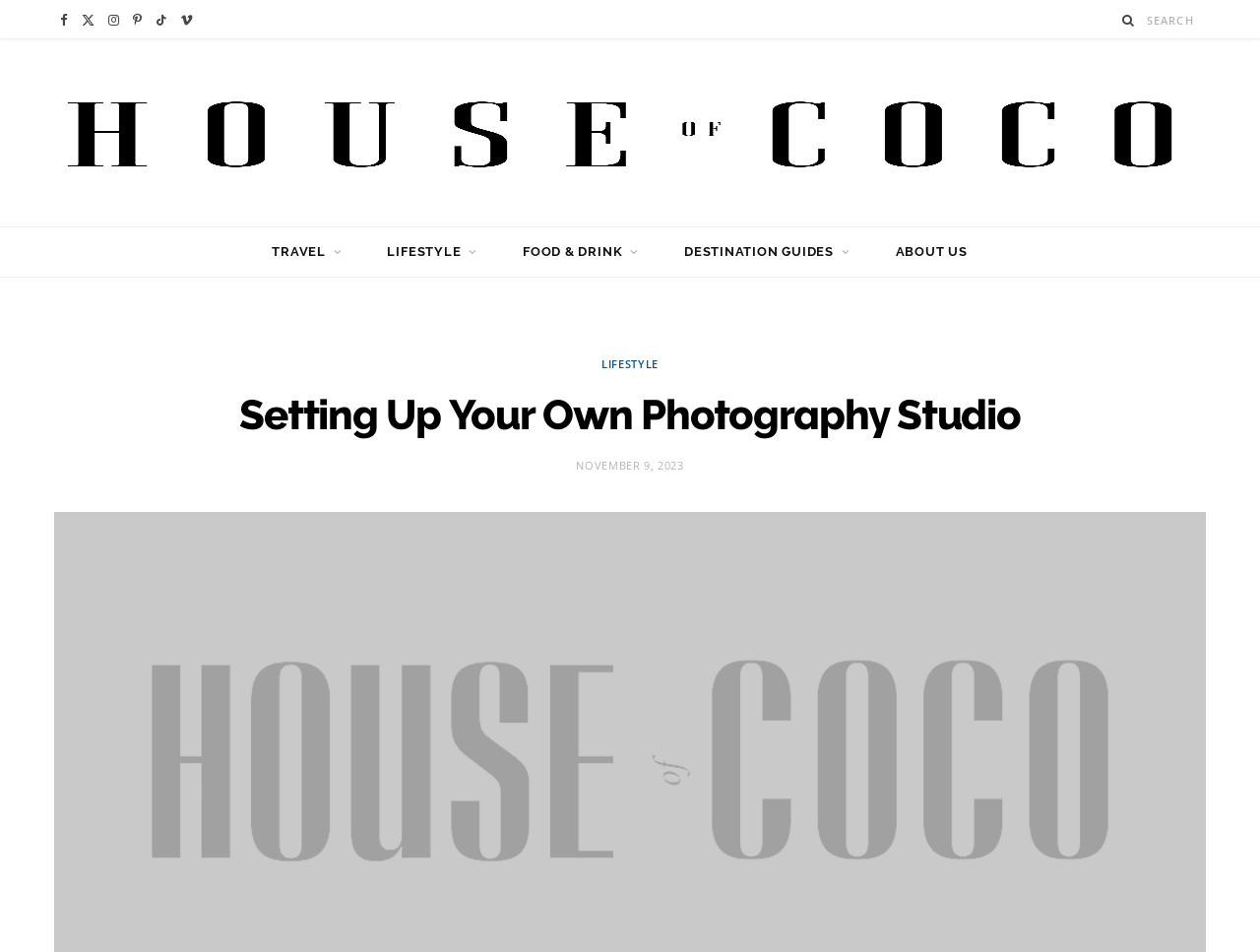Locate the UI element that matches the description November 9, 2023 in the webpage screenshot. Return the bounding box coordinates in the format (top-left x, top-left y, bottom-right x, bottom-right y), with values ranging from 0 to 1.

[0.457, 0.481, 0.543, 0.497]